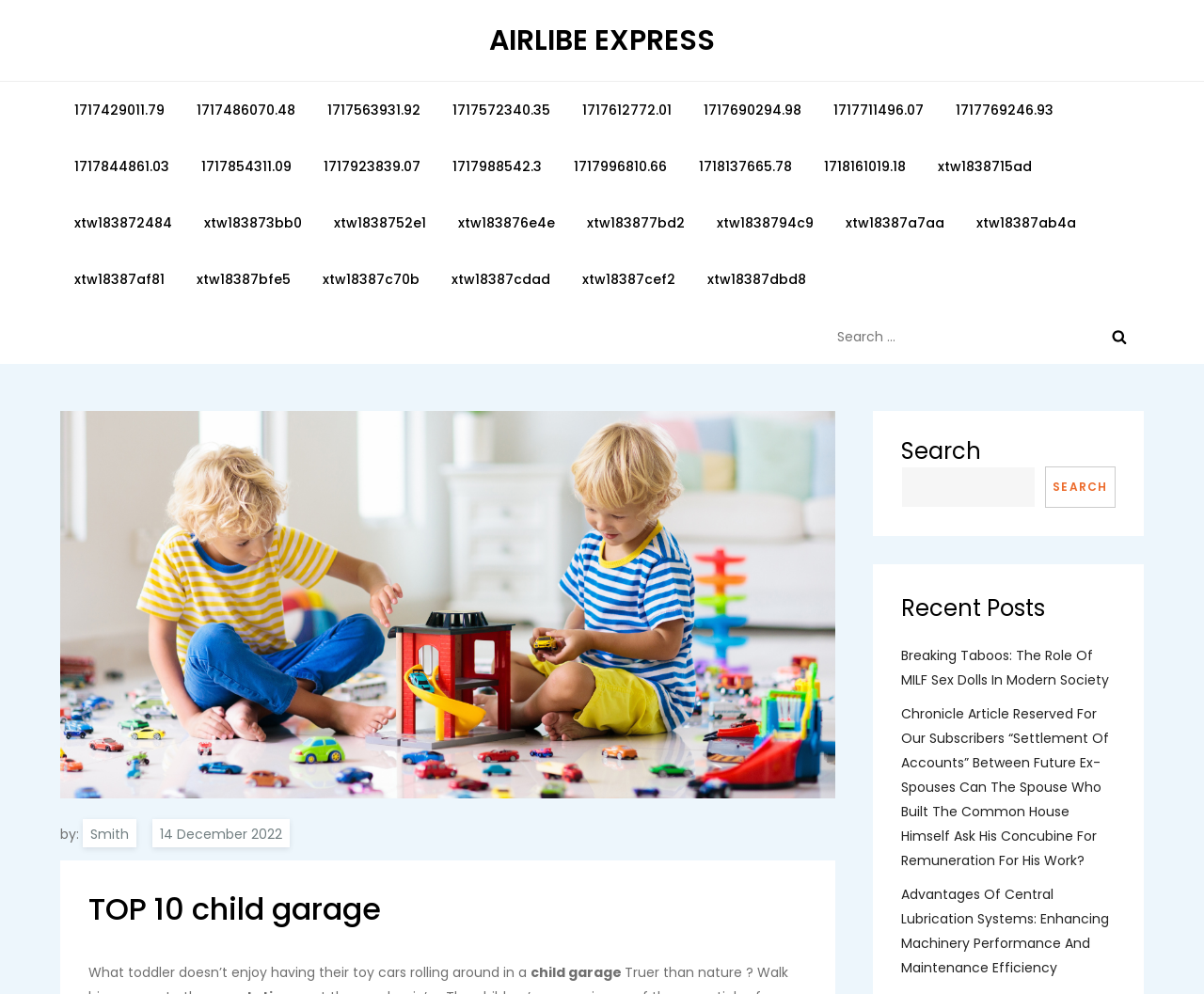What is the date of the article?
Could you please answer the question thoroughly and with as much detail as possible?

I looked for the element containing the date and found the link element with ID 422, which has the OCR text '14 December 2022'.